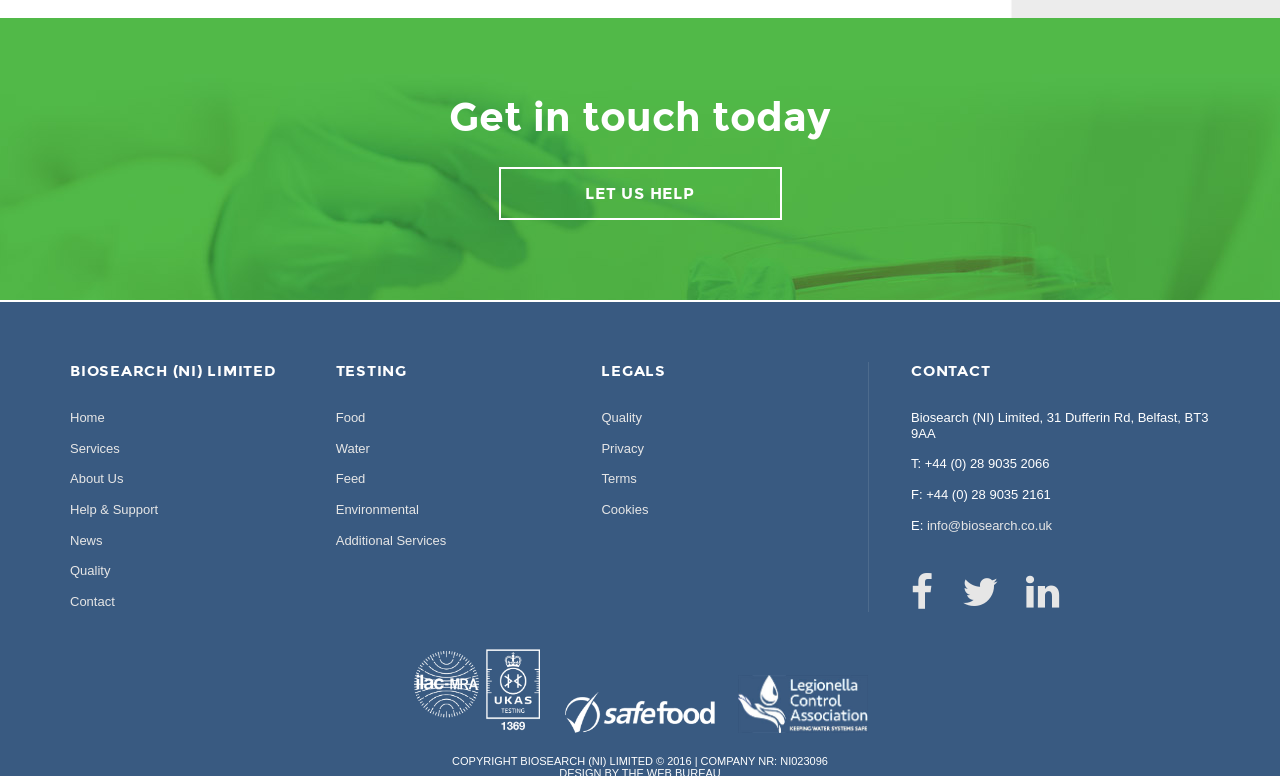Can you find the bounding box coordinates for the element to click on to achieve the instruction: "Click on LET US HELP"?

[0.389, 0.215, 0.611, 0.284]